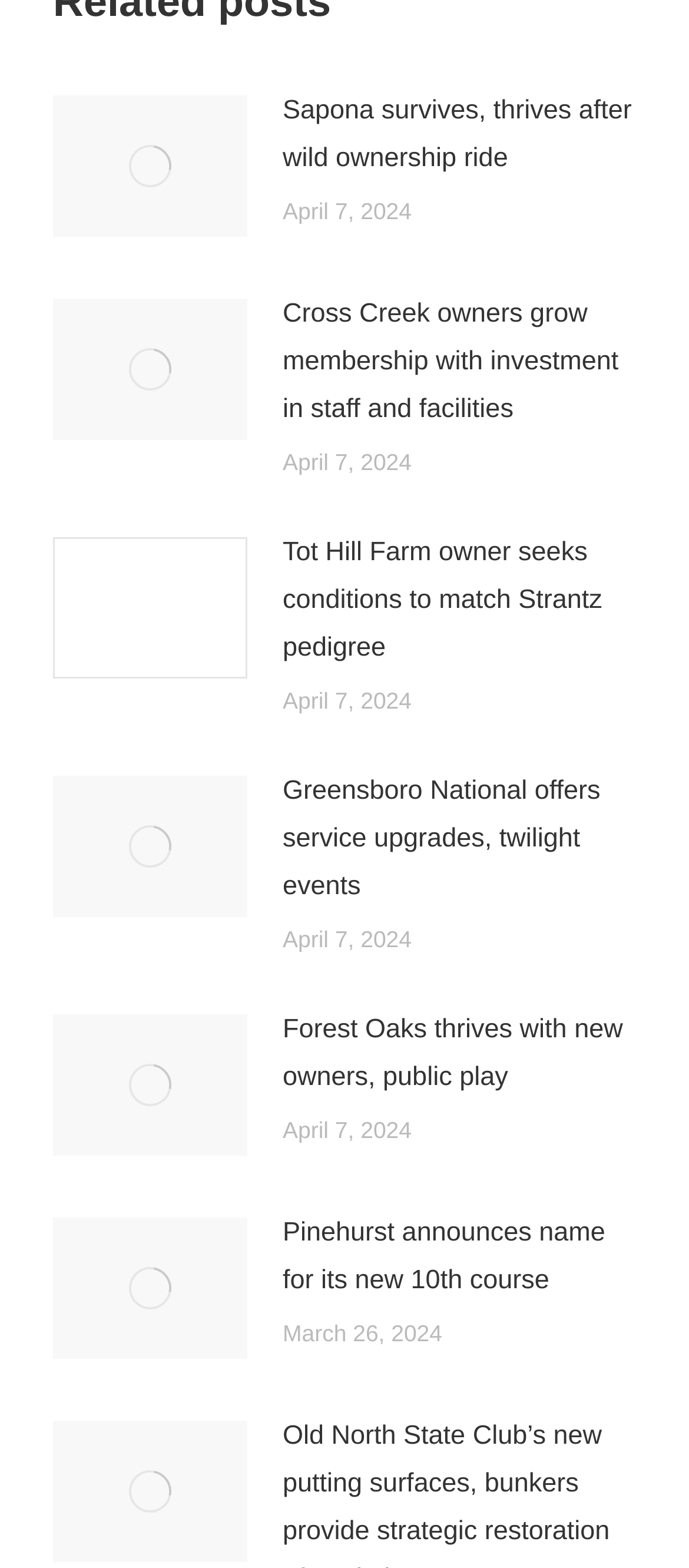Please locate the bounding box coordinates of the element that should be clicked to achieve the given instruction: "View post image".

[0.077, 0.906, 0.359, 0.996]